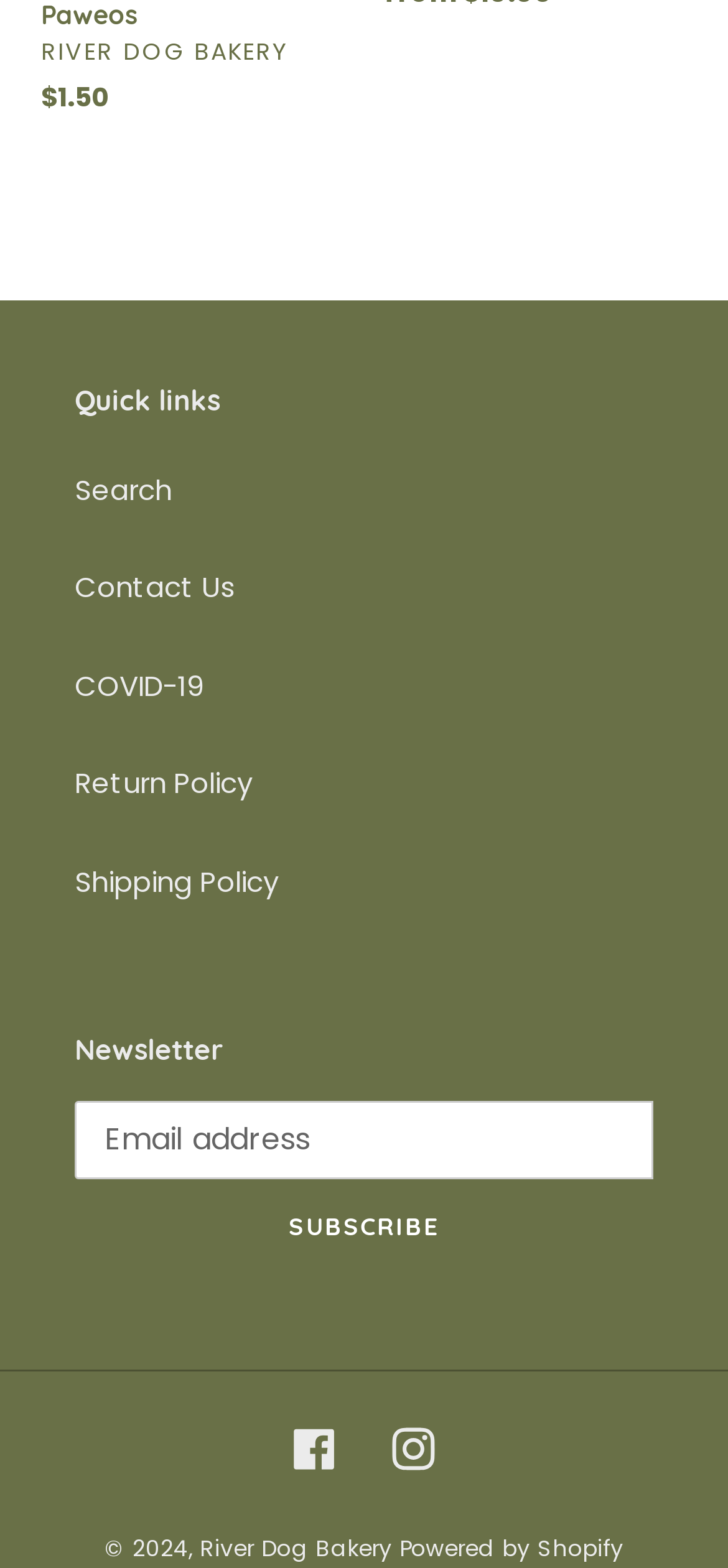Can you determine the bounding box coordinates of the area that needs to be clicked to fulfill the following instruction: "Enter email address"?

[0.103, 0.702, 0.897, 0.752]